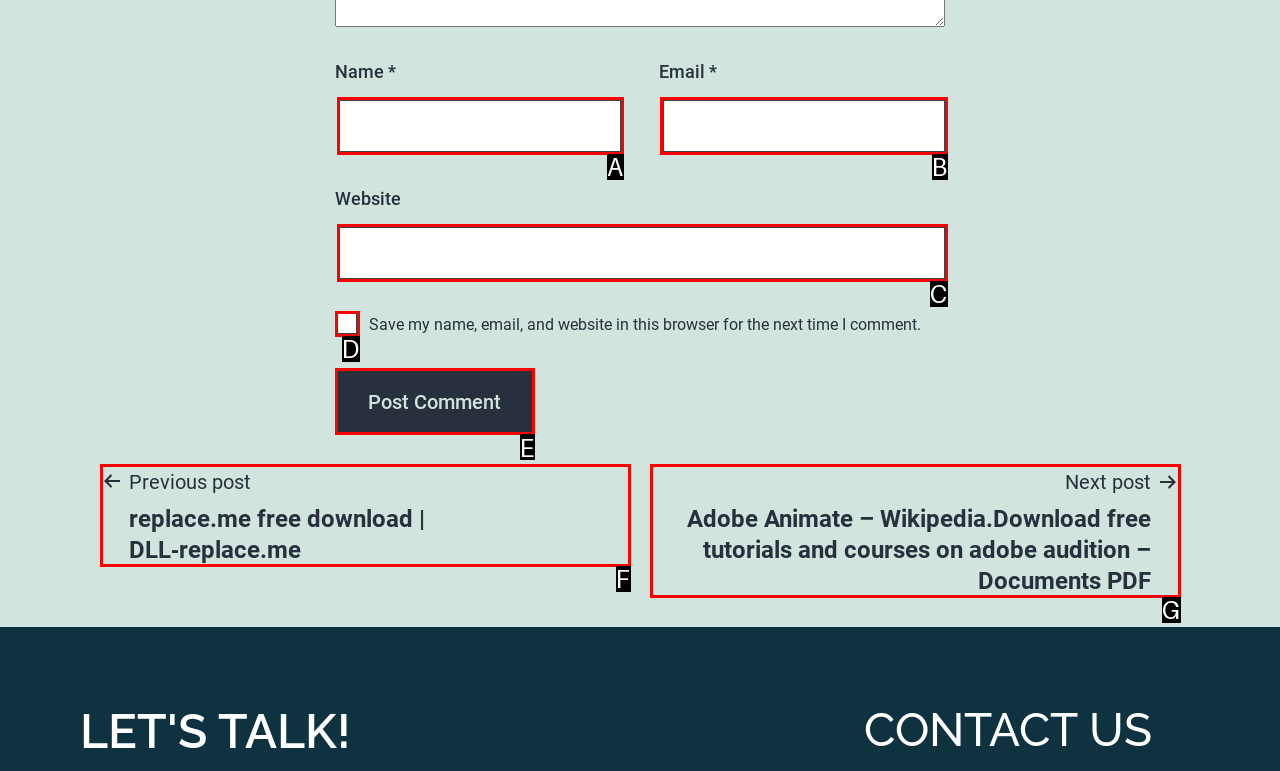Select the letter of the HTML element that best fits the description: parent_node: Name * name="author"
Answer with the corresponding letter from the provided choices.

A